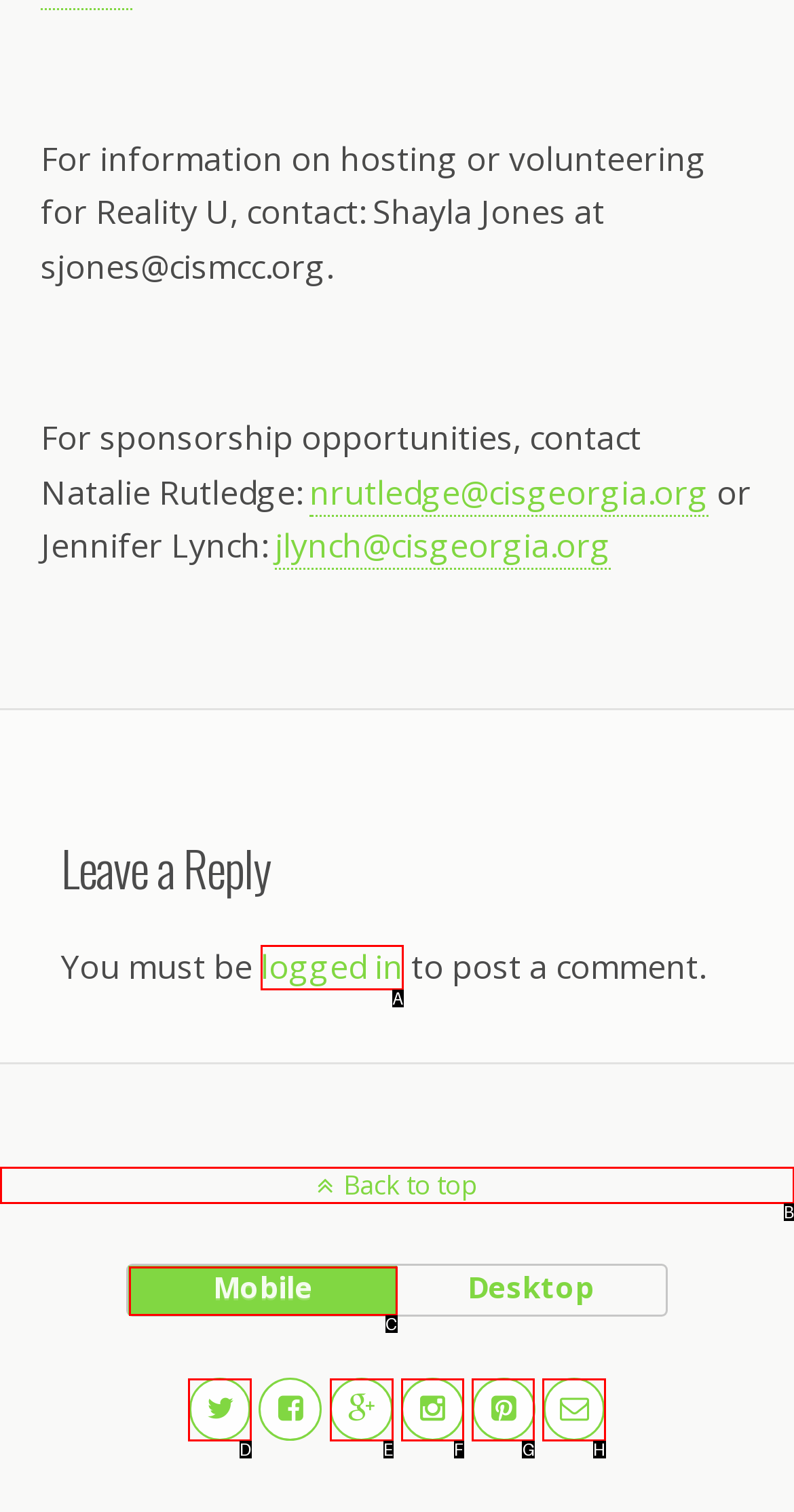What option should I click on to execute the task: Switch to Mobile view? Give the letter from the available choices.

C